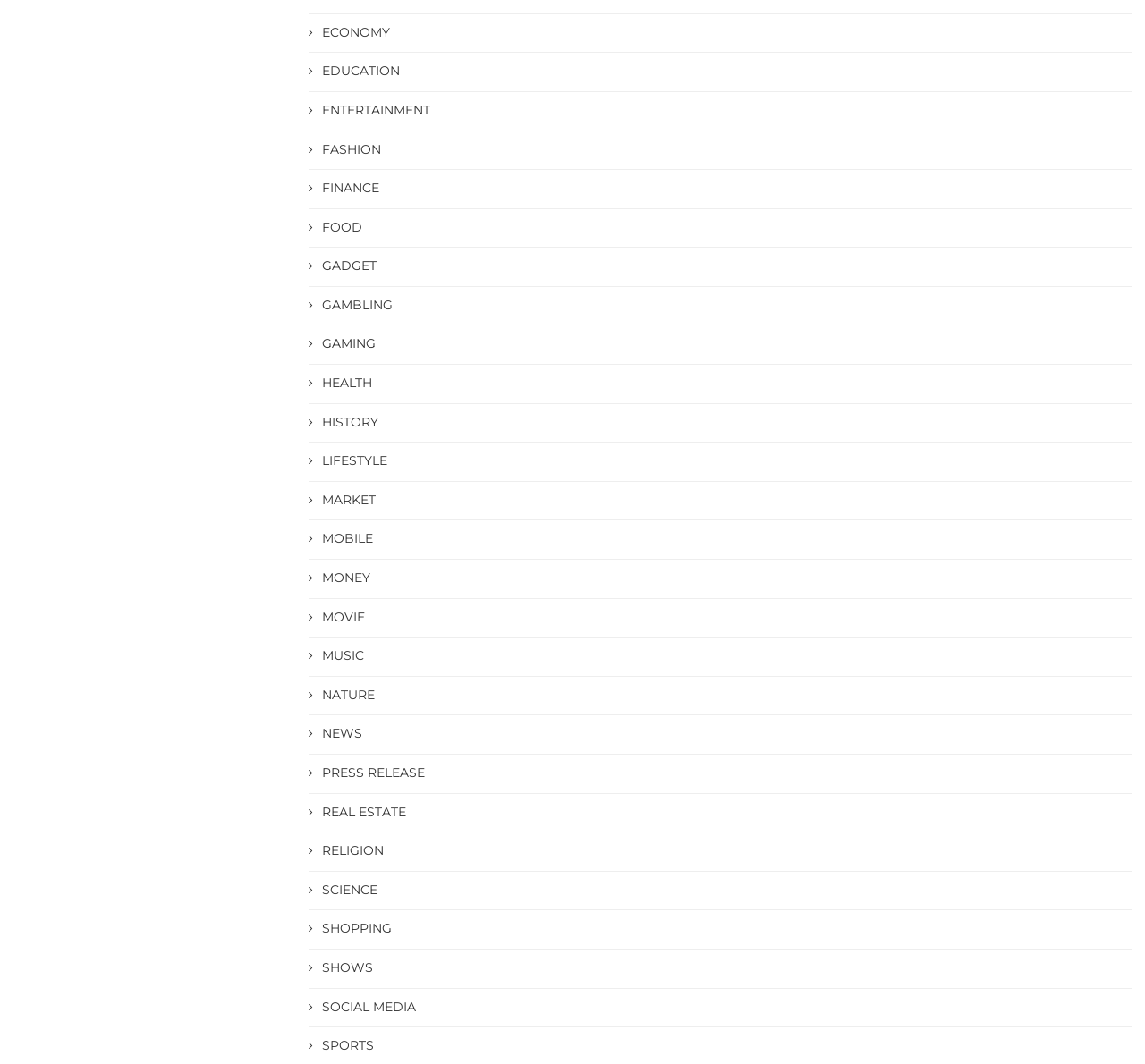Please specify the bounding box coordinates of the clickable region necessary for completing the following instruction: "Explore entertainment articles". The coordinates must consist of four float numbers between 0 and 1, i.e., [left, top, right, bottom].

[0.27, 0.096, 0.987, 0.112]